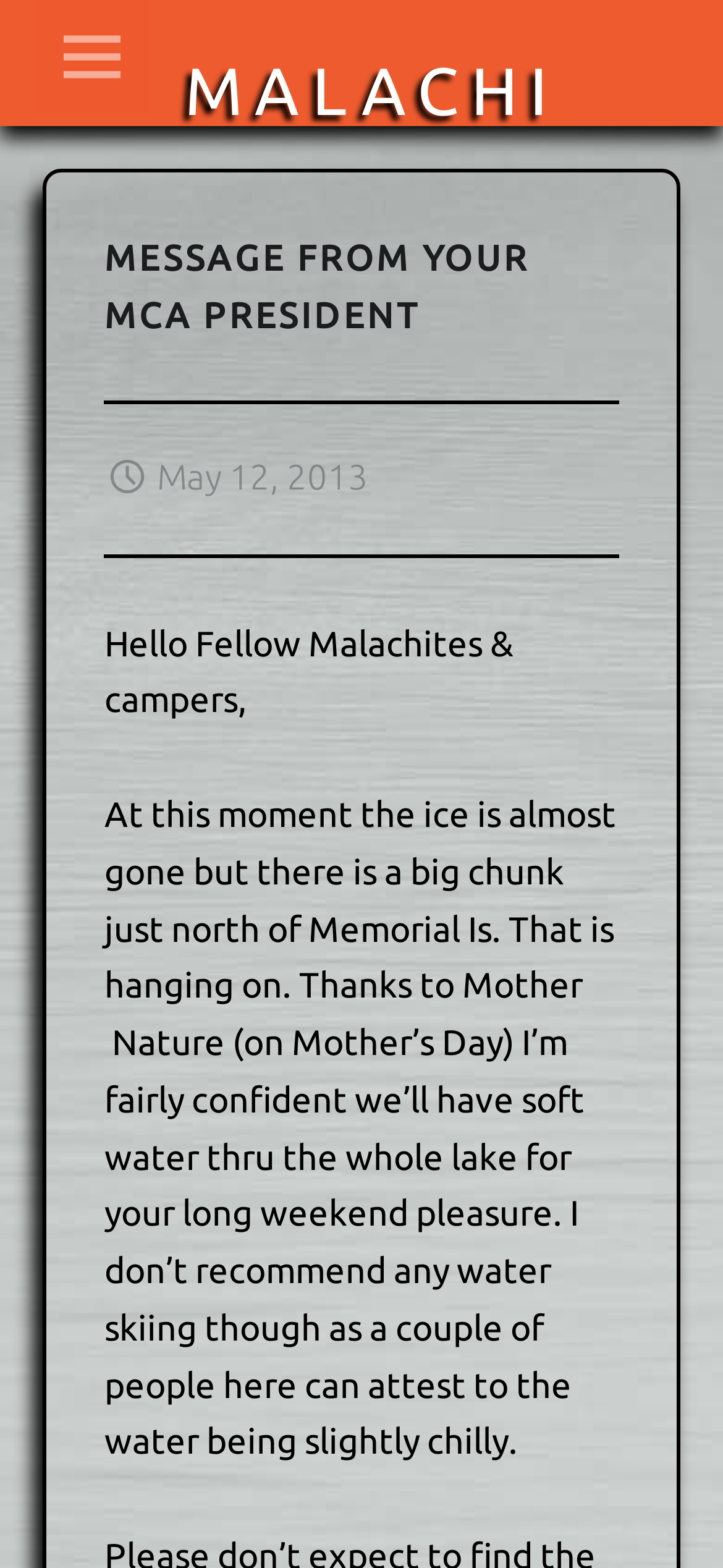Based on the image, please elaborate on the answer to the following question:
What is the author's expectation for the long weekend?

The answer can be found by reading the text 'Thanks to Mother Nature (on Mother’s Day) I’m fairly confident we’ll have soft water thru the whole lake for your long weekend pleasure.' which expresses the author's expectation for the long weekend.